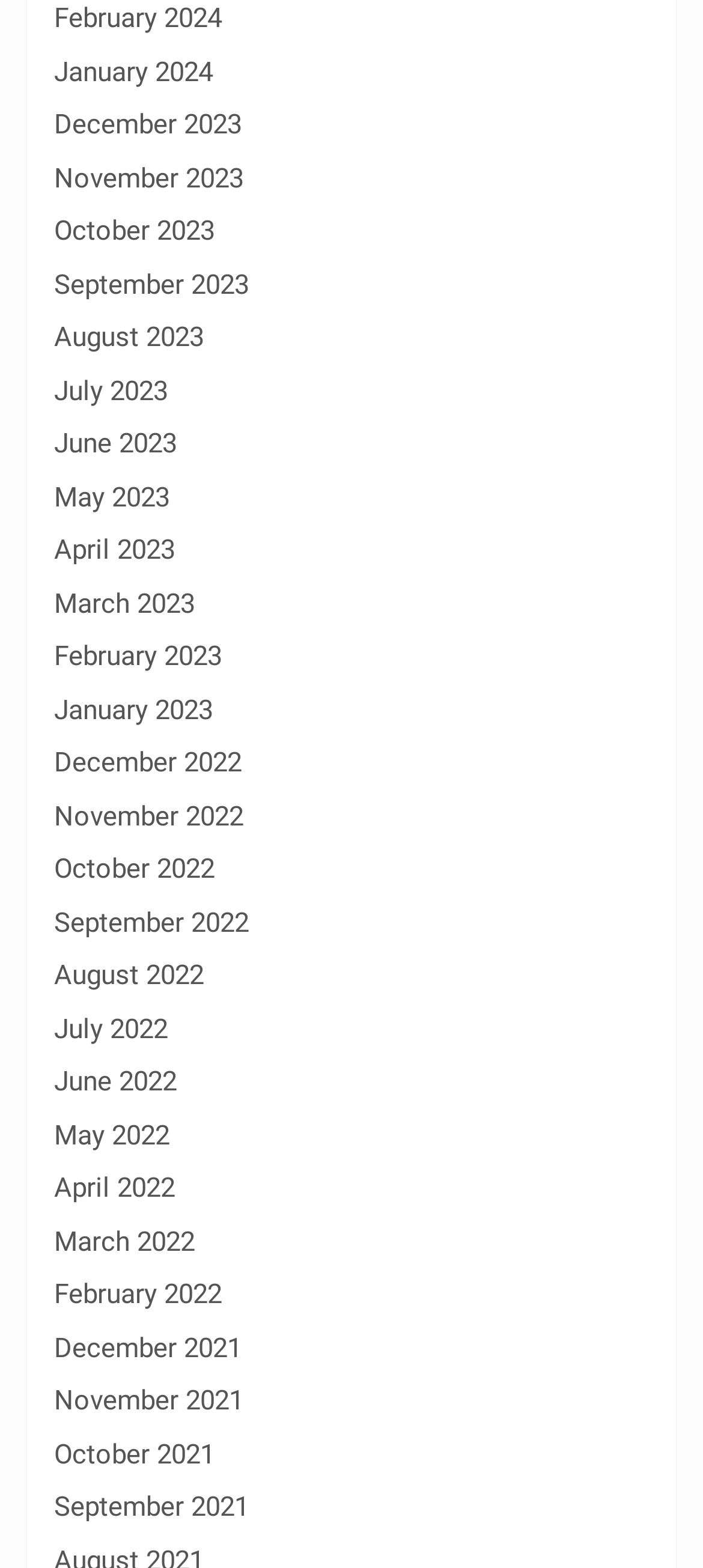Identify the coordinates of the bounding box for the element that must be clicked to accomplish the instruction: "Access August 2022".

[0.077, 0.612, 0.29, 0.632]